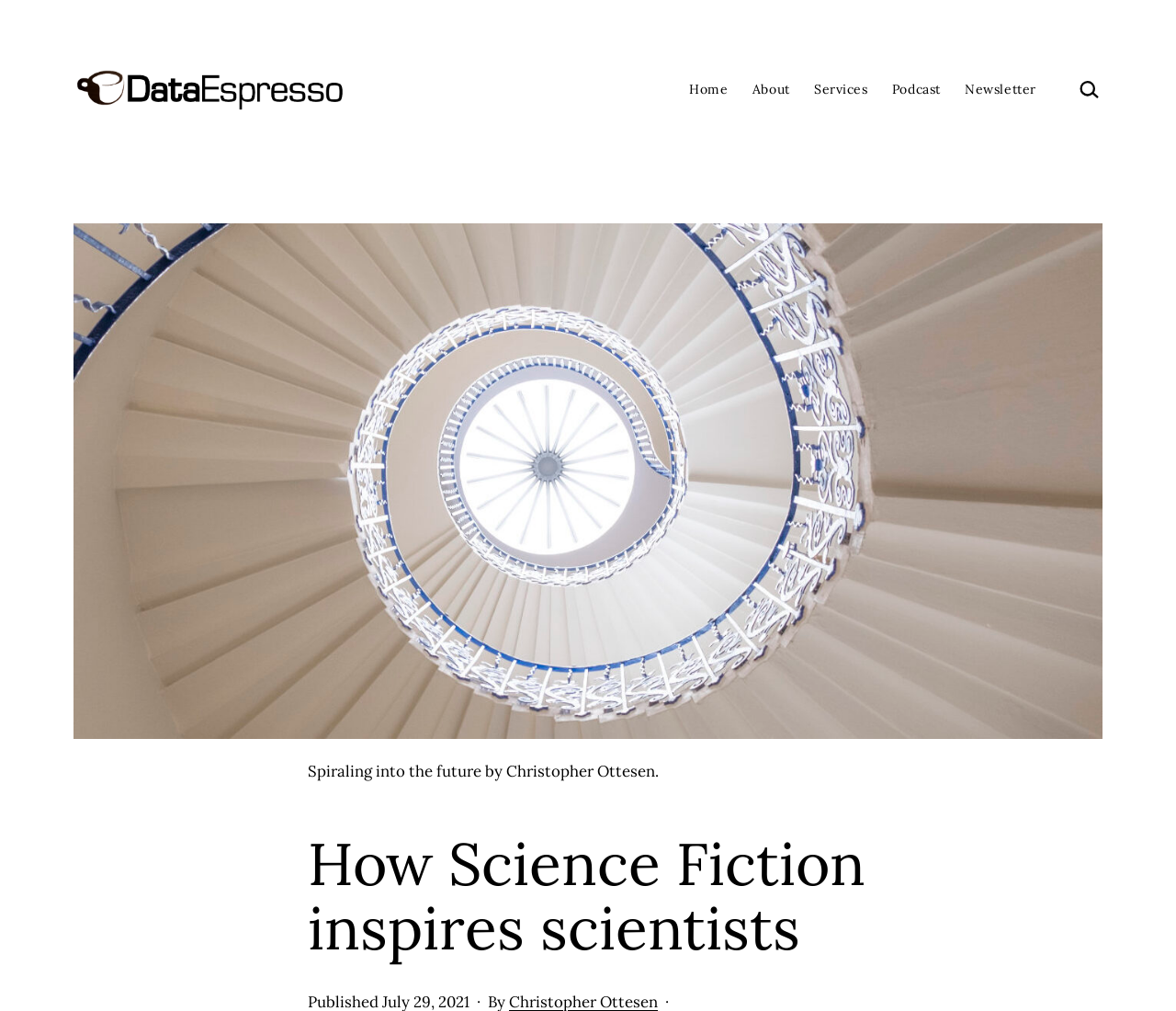Analyze the image and answer the question with as much detail as possible: 
What is the logo of the website?

The logo of the website is 'DataEspresso' which is an image element located at the top left corner of the webpage with a bounding box coordinate of [0.062, 0.065, 0.297, 0.112].